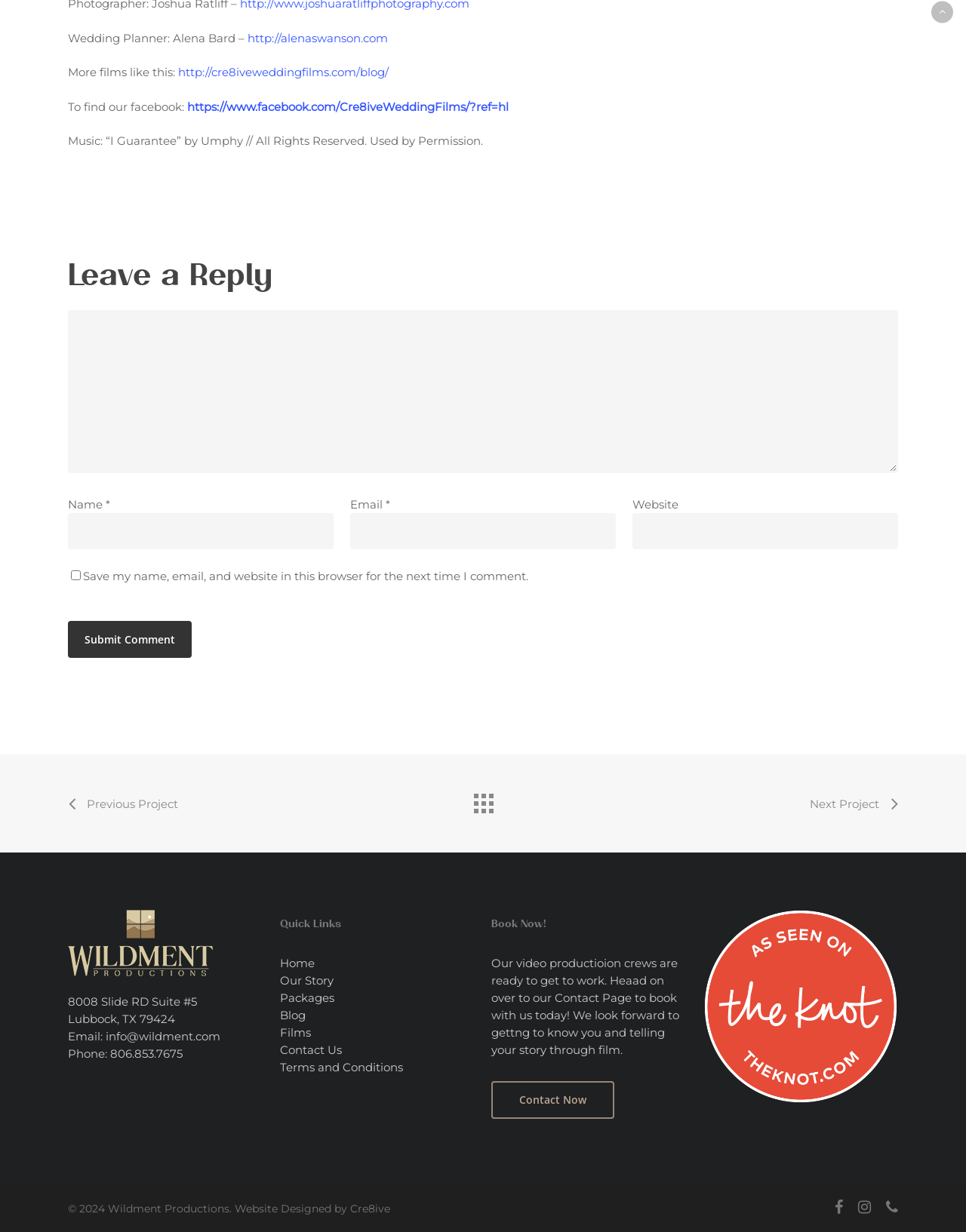How many text boxes are there for leaving a reply?
Look at the webpage screenshot and answer the question with a detailed explanation.

There are three text boxes for leaving a reply, which are labeled as 'Name', 'Email', and 'Website'. These text boxes are located below the 'Leave a Reply' heading.